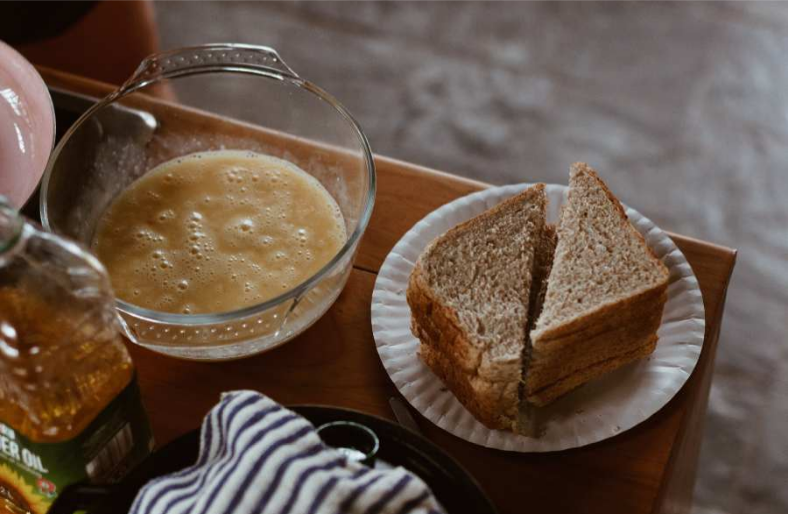Elaborate on the details you observe in the image.

The image captures a cozy cooking scene featuring a glass bowl filled with a frothy mixture, possibly eggs or a batter, positioned alongside a plate of sliced whole grain bread. The bread, neatly cut into two halves, rests on a white paper plate, showcasing its hearty texture. Nearby, a bottle of what appears to be cooking oil adds a hint of ingredient diversity to the setting. A striped kitchen towel lies partially visible beneath the plate, suggesting a preparation area filled with warmth and culinary creativity. This arrangement hints at the beginning steps of a delightful cooking process, such as making French toast or a simple sandwich.